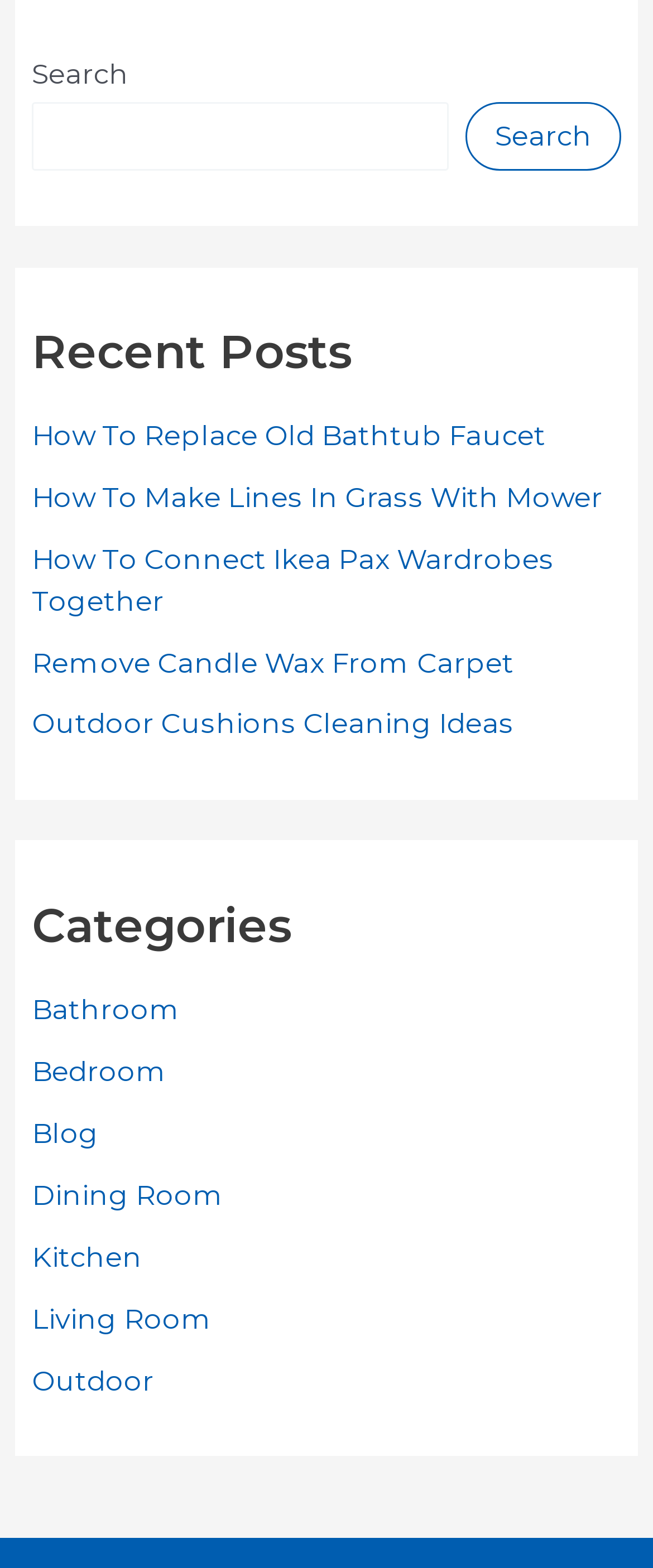Show the bounding box coordinates for the element that needs to be clicked to execute the following instruction: "Explore bathroom category". Provide the coordinates in the form of four float numbers between 0 and 1, i.e., [left, top, right, bottom].

[0.048, 0.633, 0.277, 0.654]